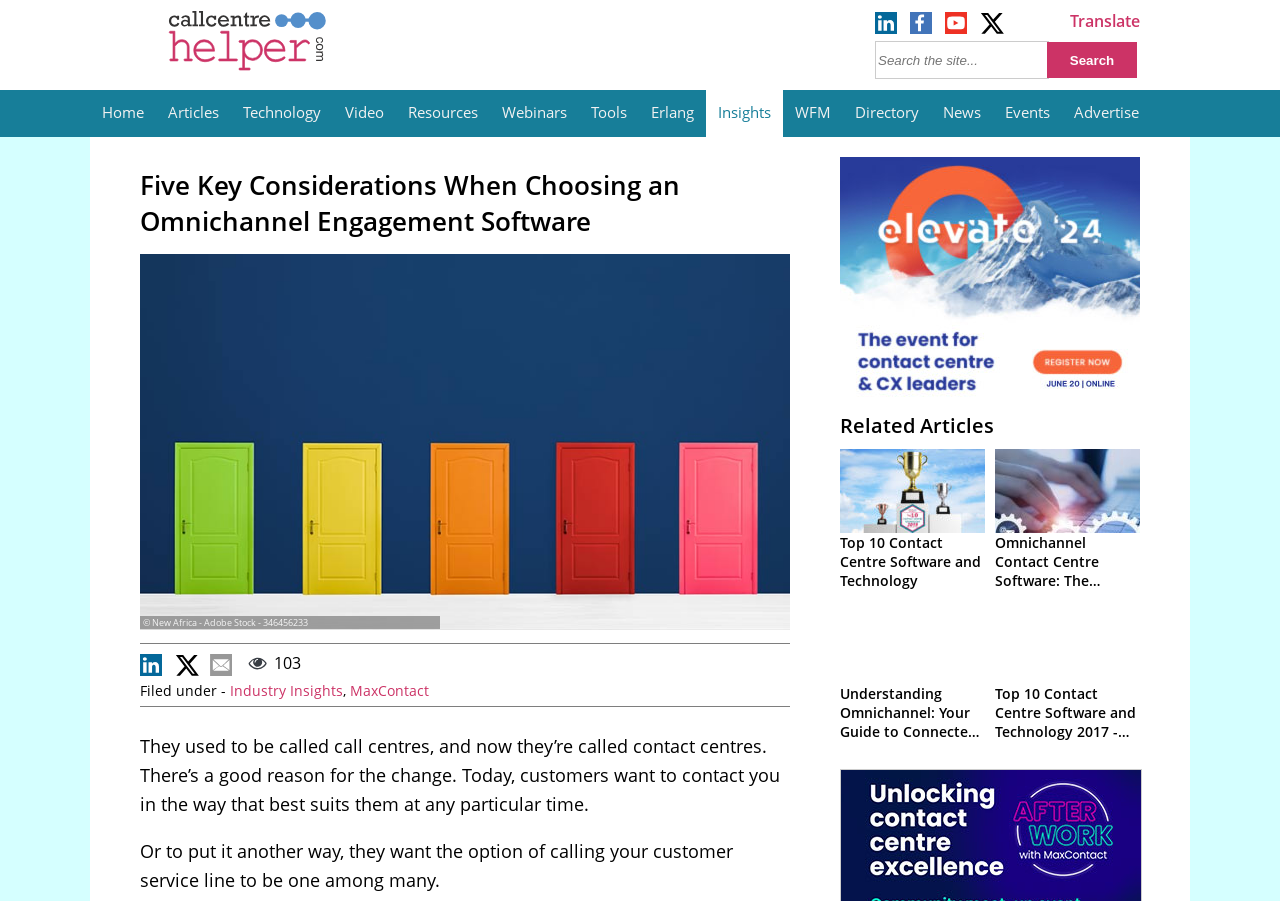Show the bounding box coordinates for the element that needs to be clicked to execute the following instruction: "Learn about Omnichannel Contact Centre Software". Provide the coordinates in the form of four float numbers between 0 and 1, i.e., [left, top, right, bottom].

[0.777, 0.592, 0.859, 0.676]